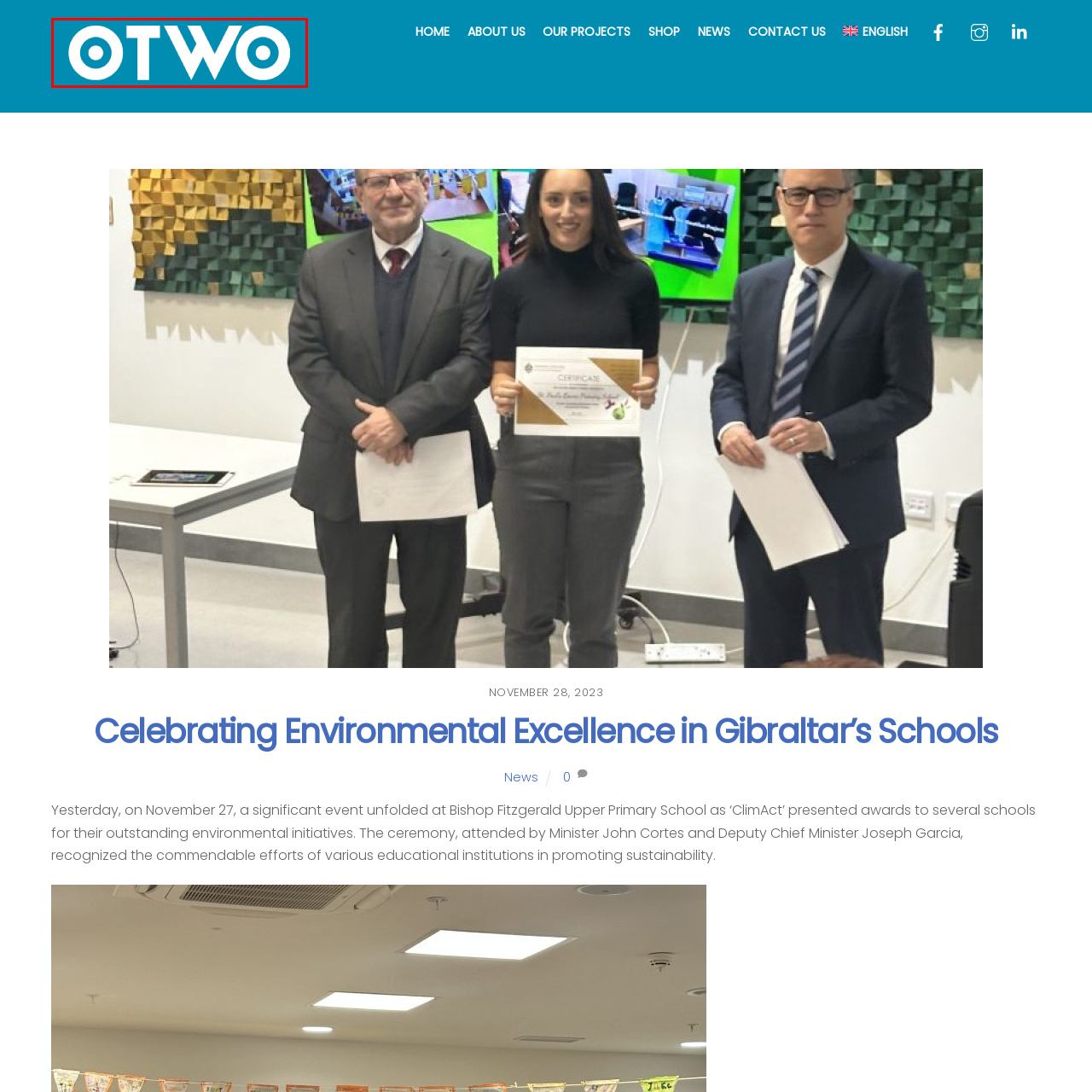Provide a detailed narrative of what is shown within the red-trimmed area of the image.

The image features the logo of "OTWO Magazine," prominently displayed in white against a vibrant turquoise background. The design includes two circular elements that emphasize the brand, suggesting a modern and approachable identity. This logo represents the magazine's focus on environmental excellence, likely related to its theme of celebrating sustainability initiatives within Gibraltar's educational institutions, as highlighted in the accompanying article. The design is clean and professional, embodying a commitment to promoting awareness and action around environmental issues.